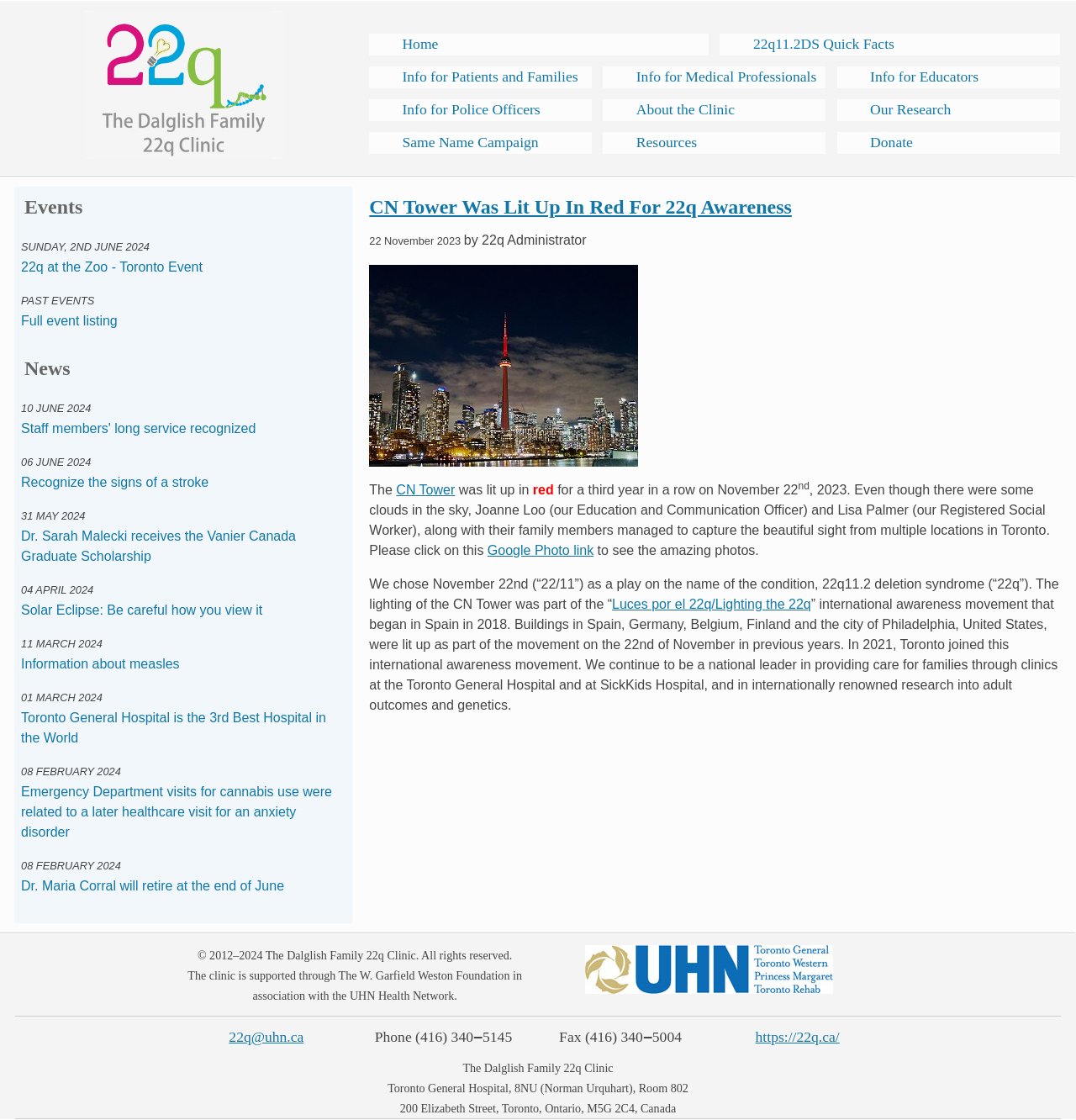Detail the features and information presented on the webpage.

The webpage is about the Dalglish Family 22q Clinic, which provides care to patients from various healthcare experts. At the top of the page, there is a logo and a heading that reads "The Dalglish Family Hearts & Minds Clinic for 22q11.2 Deletion Syndrome". Below the heading, there are several links to different sections of the website, including "Home", "22q11.2DS Quick Facts", "Info for Patients and Families", and more.

The main content of the page is divided into two sections. On the left side, there is an article about the CN Tower being lit up in red for 22q awareness. The article includes a heading, a link to the article, an image of the CN Tower, and a brief description of the event. Below the article, there are several links to other news articles and events.

On the right side, there is a section titled "Events" and "News". The "Events" section lists several upcoming events, including "22q at the Zoo - Toronto Event" and "Full event listing". The "News" section lists several news articles, each with a date, title, and brief description. The news articles cover a range of topics, including staff members' long service recognition, stroke awareness, and research achievements.

Throughout the page, there are several images, including the logo, the CN Tower image, and other icons. The layout is clean and organized, with clear headings and concise text.